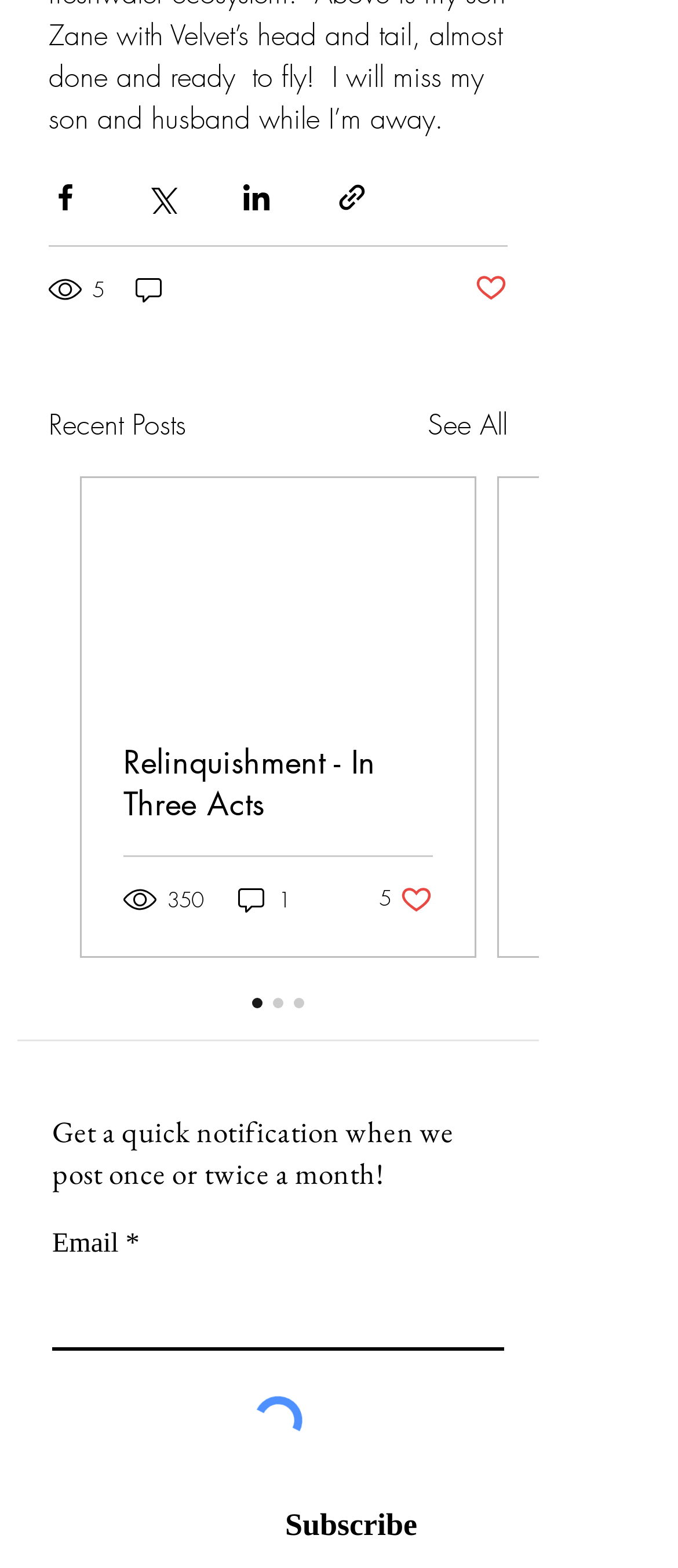Please pinpoint the bounding box coordinates for the region I should click to adhere to this instruction: "Share via Facebook".

[0.072, 0.115, 0.121, 0.136]